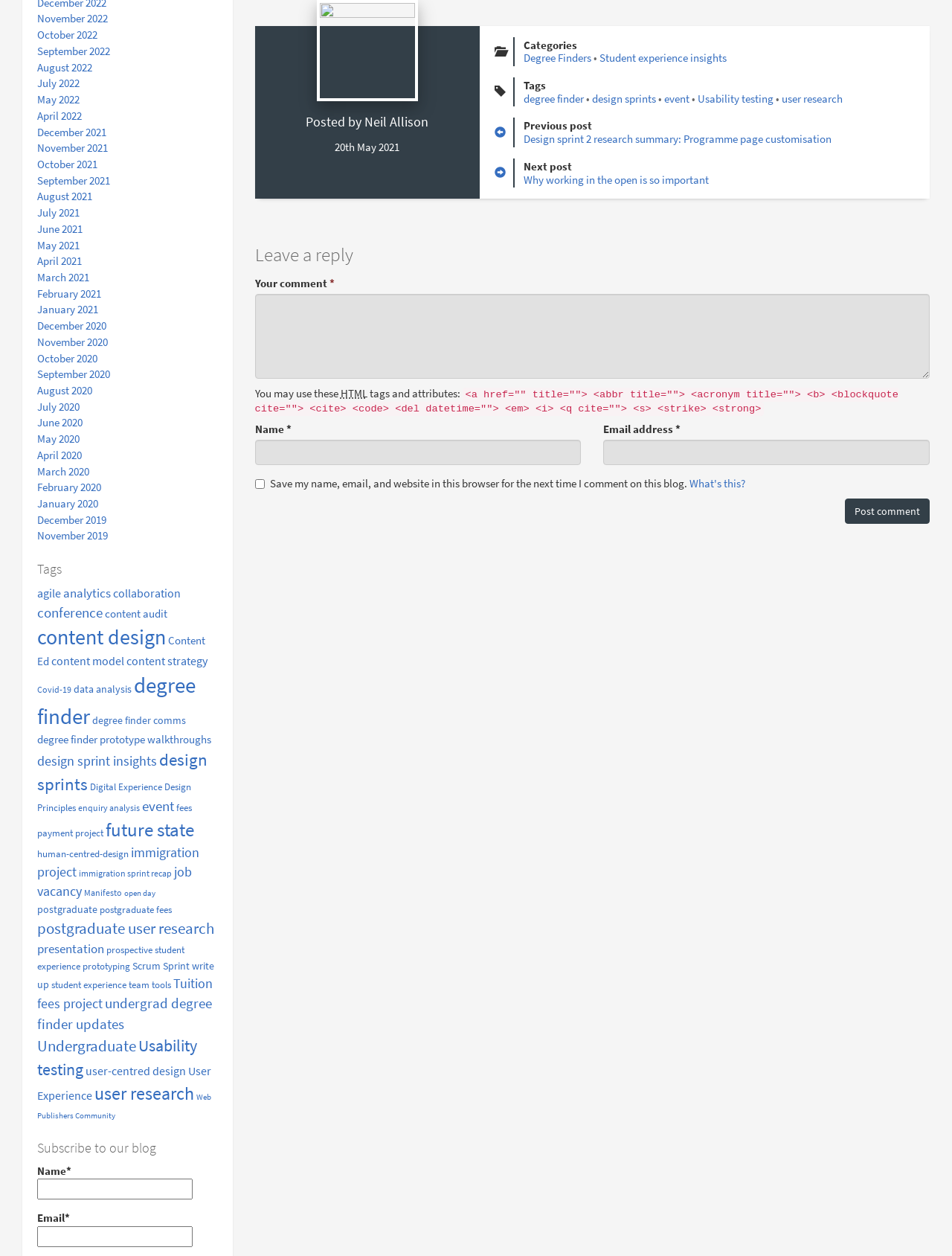Determine the bounding box coordinates for the region that must be clicked to execute the following instruction: "Read about user research".

[0.099, 0.862, 0.204, 0.879]